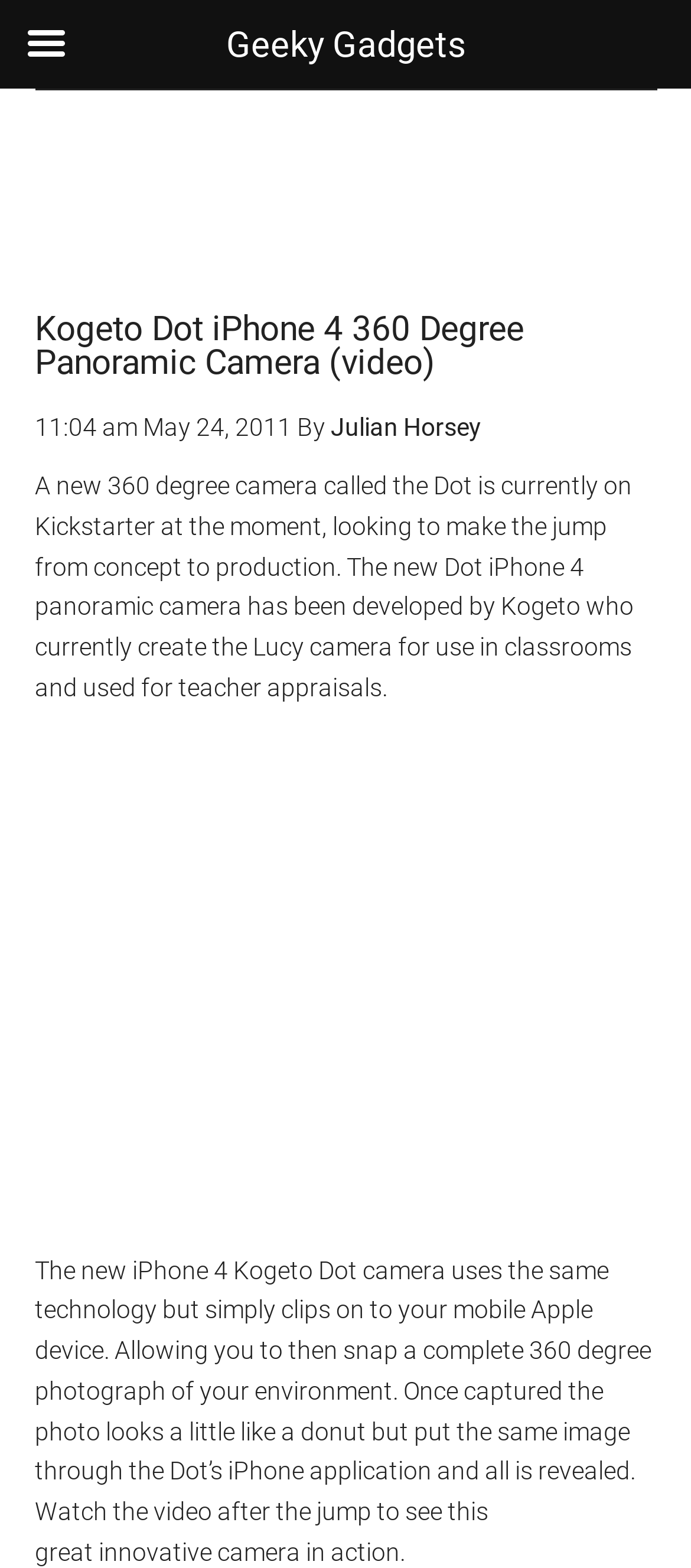Answer the question in one word or a short phrase:
Who developed the Lucy camera?

Kogeto